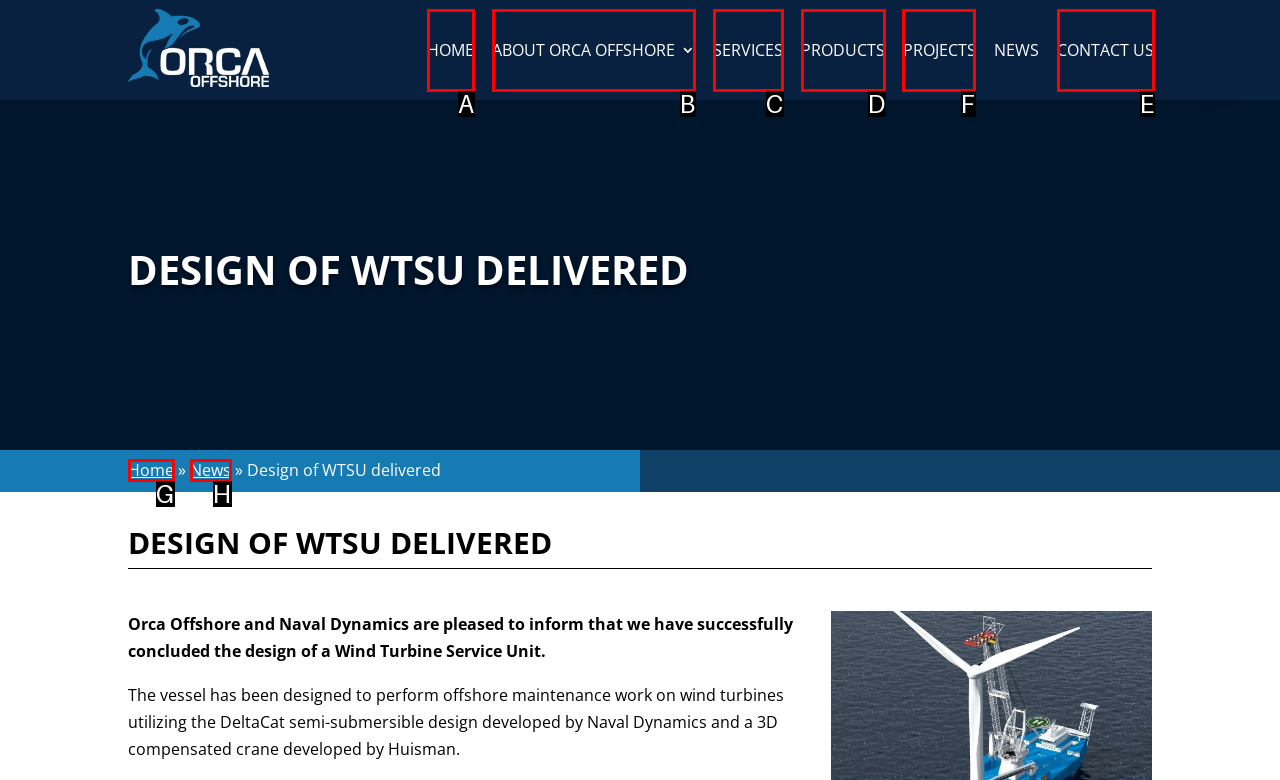Indicate the UI element to click to perform the task: view projects. Reply with the letter corresponding to the chosen element.

F